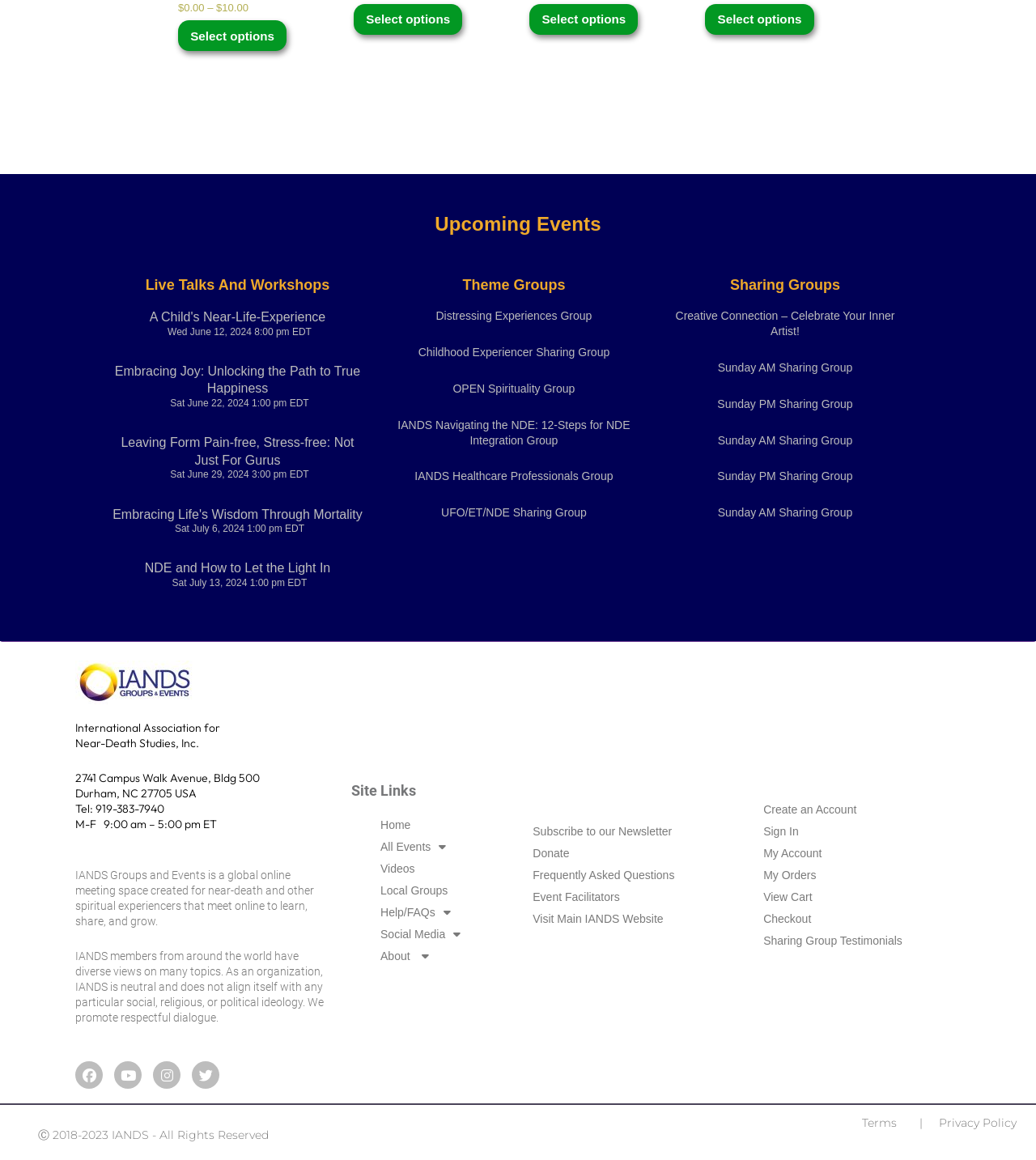Locate the bounding box coordinates of the area to click to fulfill this instruction: "Select options for 'NDEr with Veridical Evidence with Karen Thomas'". The bounding box should be presented as four float numbers between 0 and 1, in the order [left, top, right, bottom].

[0.172, 0.018, 0.277, 0.044]